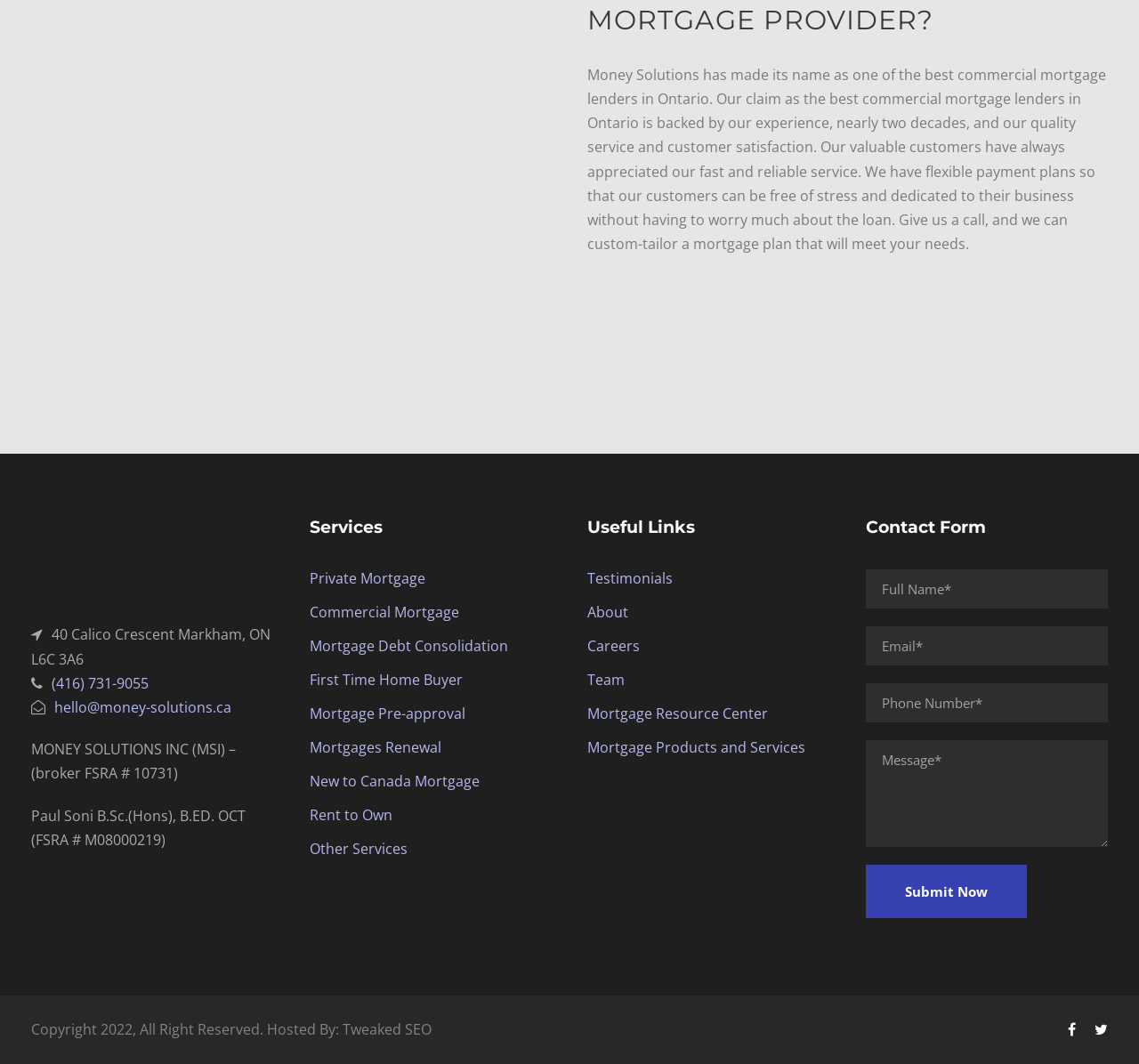What is the phone number of the company?
Based on the image, answer the question with as much detail as possible.

The phone number is mentioned in the contact information section of the webpage, specifically in the link element with the text '(416) 731-9055'.